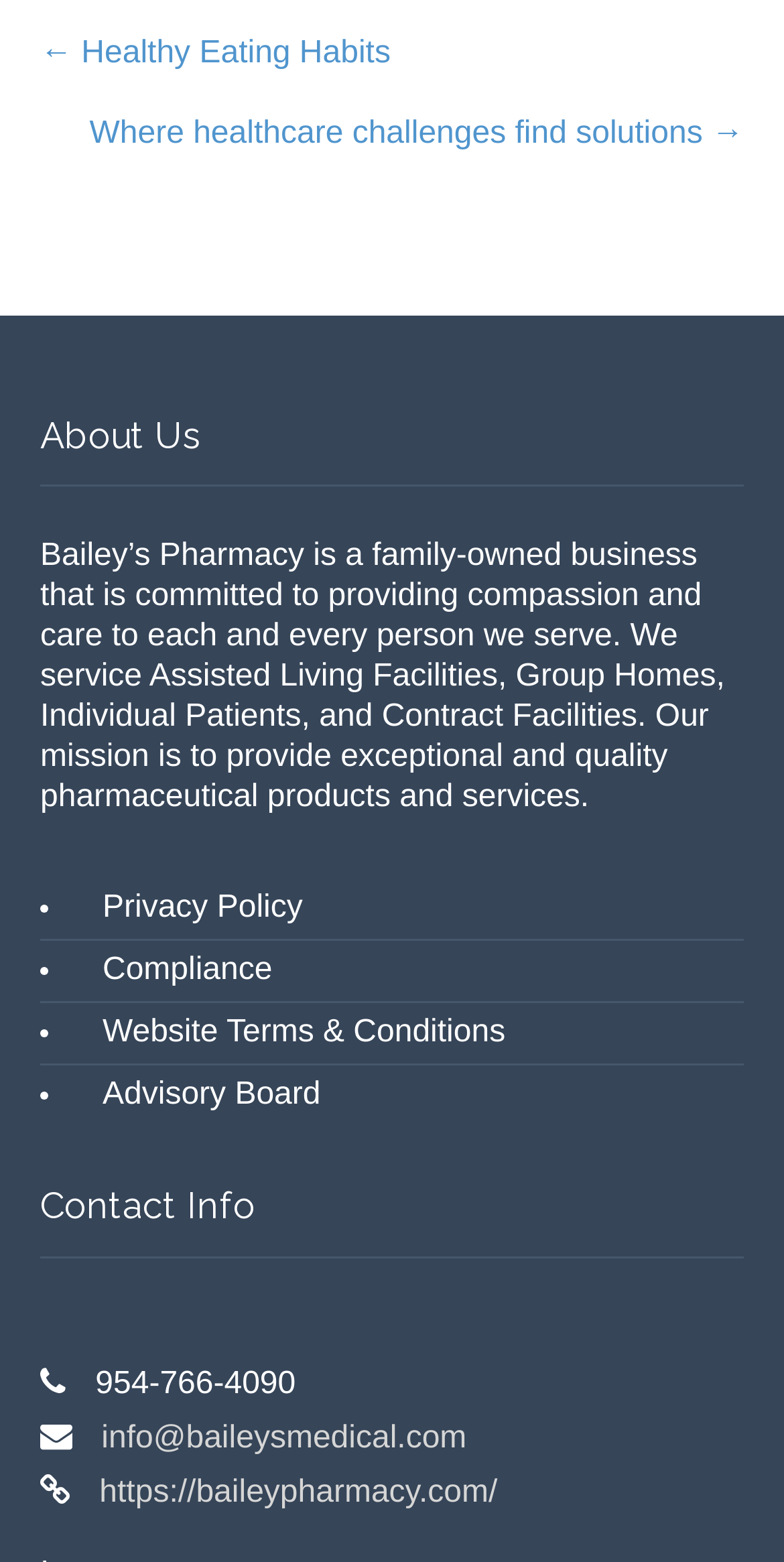Please identify the bounding box coordinates of the element I need to click to follow this instruction: "visit next post".

[0.114, 0.074, 0.949, 0.096]